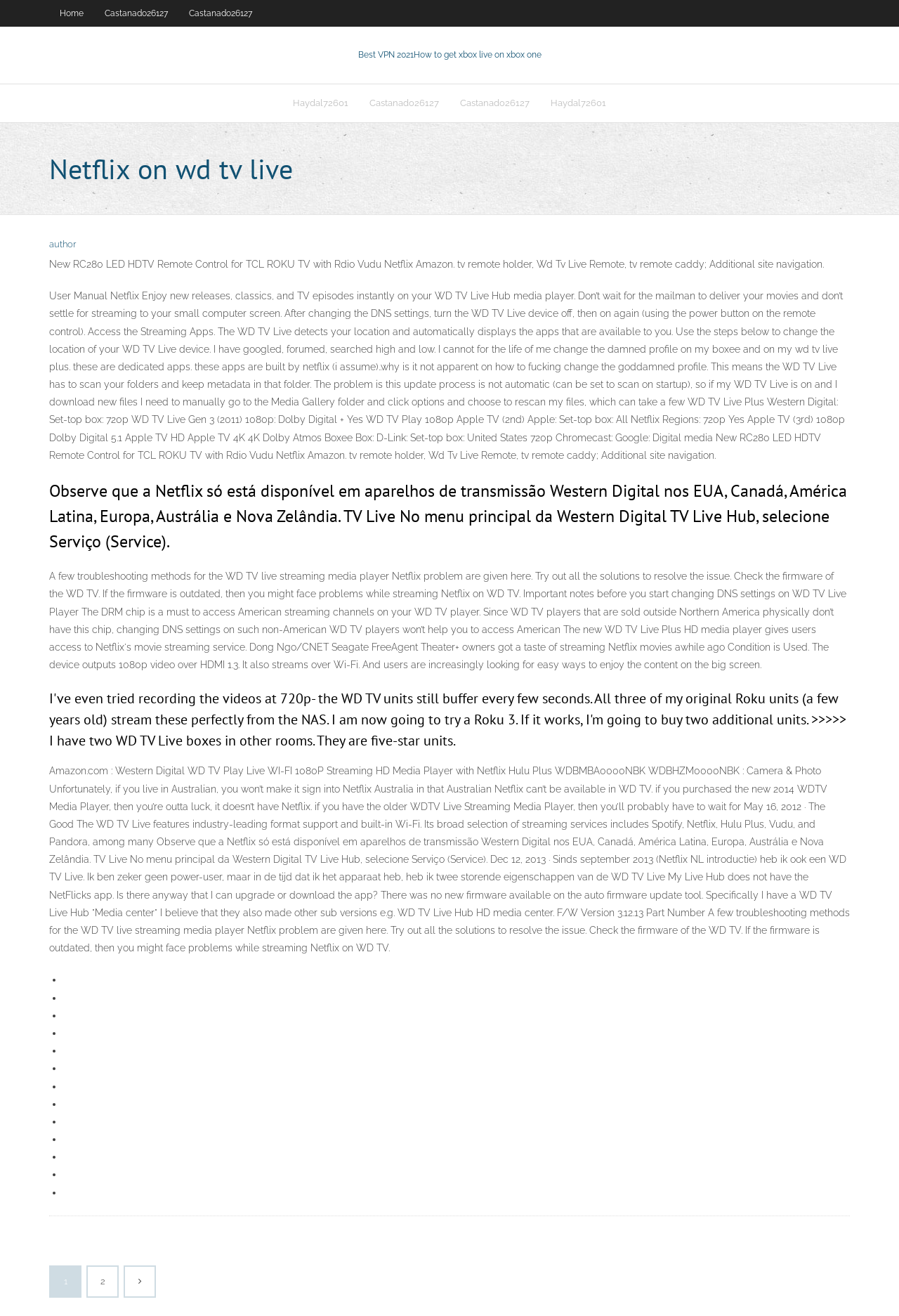Extract the text of the main heading from the webpage.

Netflix on wd tv live